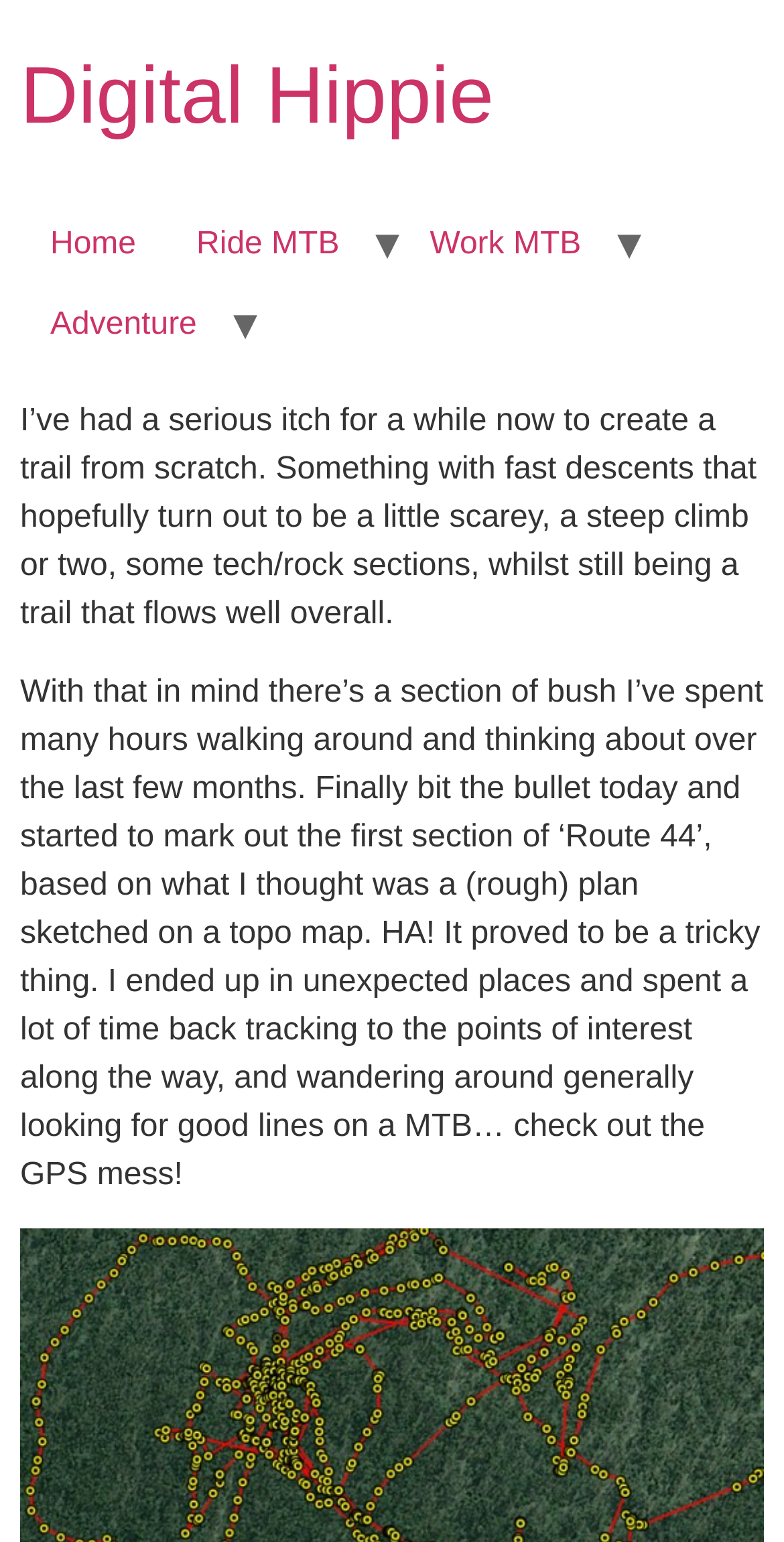What is the person doing in the bush?
Please provide a detailed and thorough answer to the question.

The person is walking in the bush, which is mentioned in the second StaticText element. The person mentions that they have spent many hours walking around and thinking about the area over the last few months, indicating that they are walking in the bush to plan and create the trail.